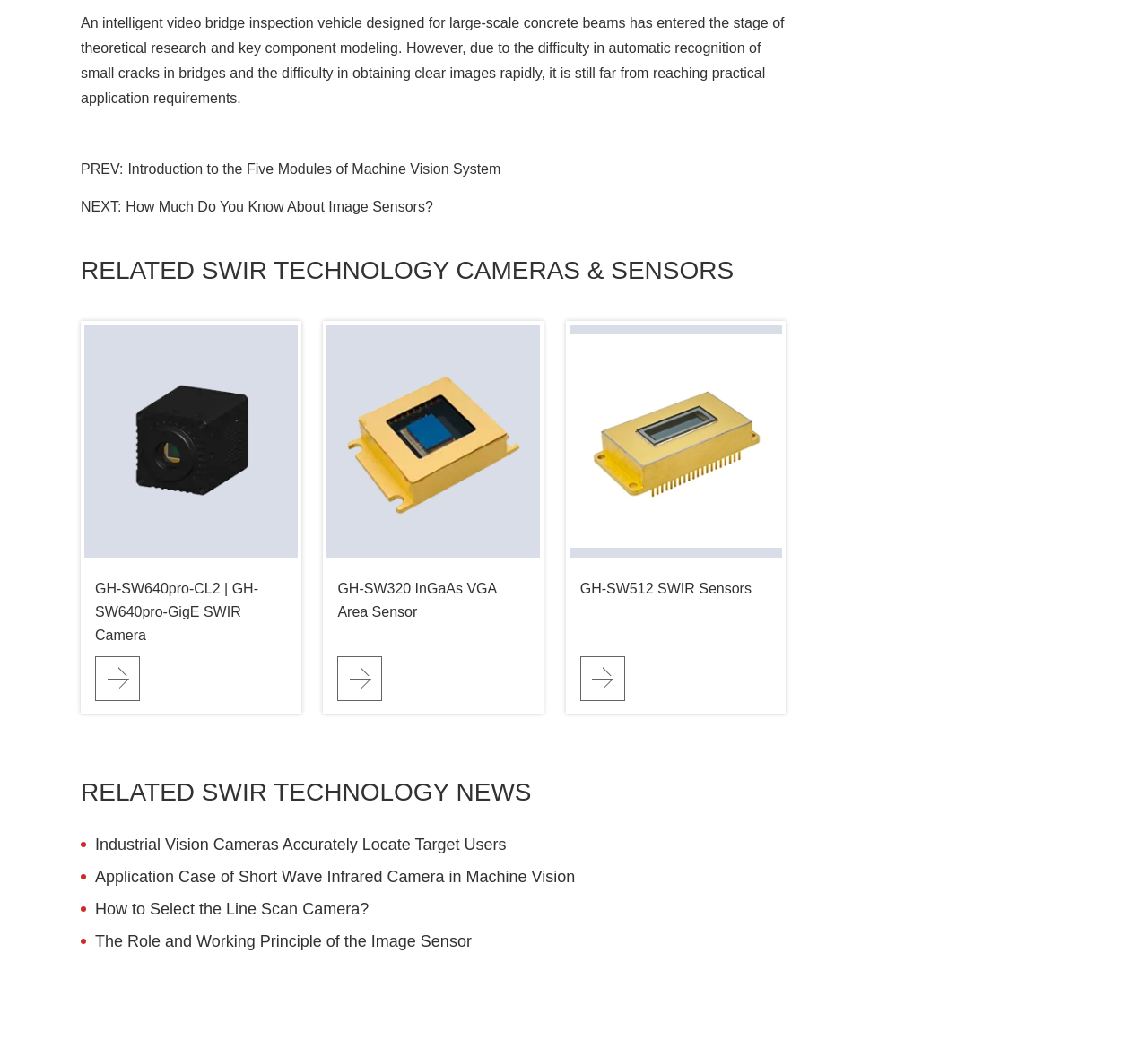What is the topic of the first link?
Please look at the screenshot and answer using one word or phrase.

Machine Vision System